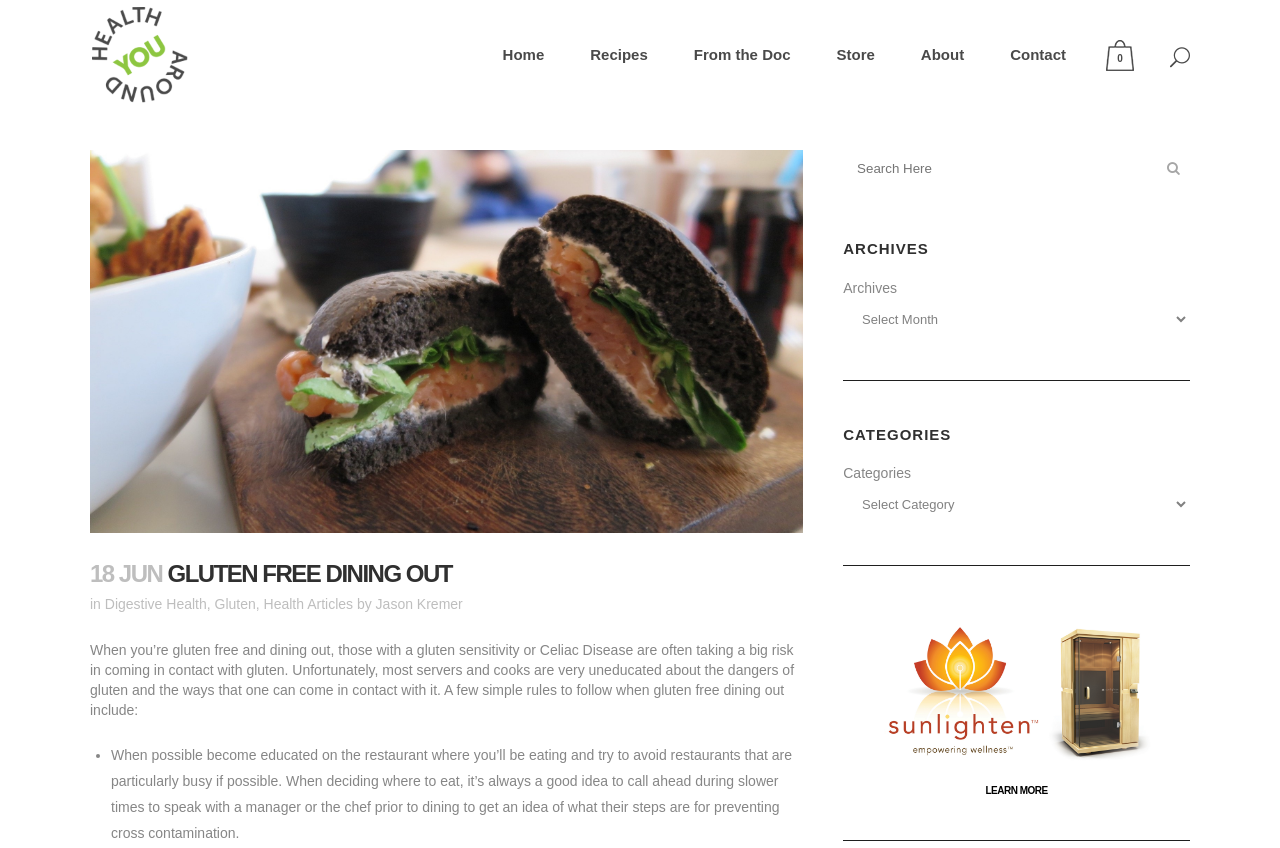Please find the bounding box coordinates of the element that you should click to achieve the following instruction: "Click the 'LEARN MORE' link". The coordinates should be presented as four float numbers between 0 and 1: [left, top, right, bottom].

[0.77, 0.925, 0.818, 0.938]